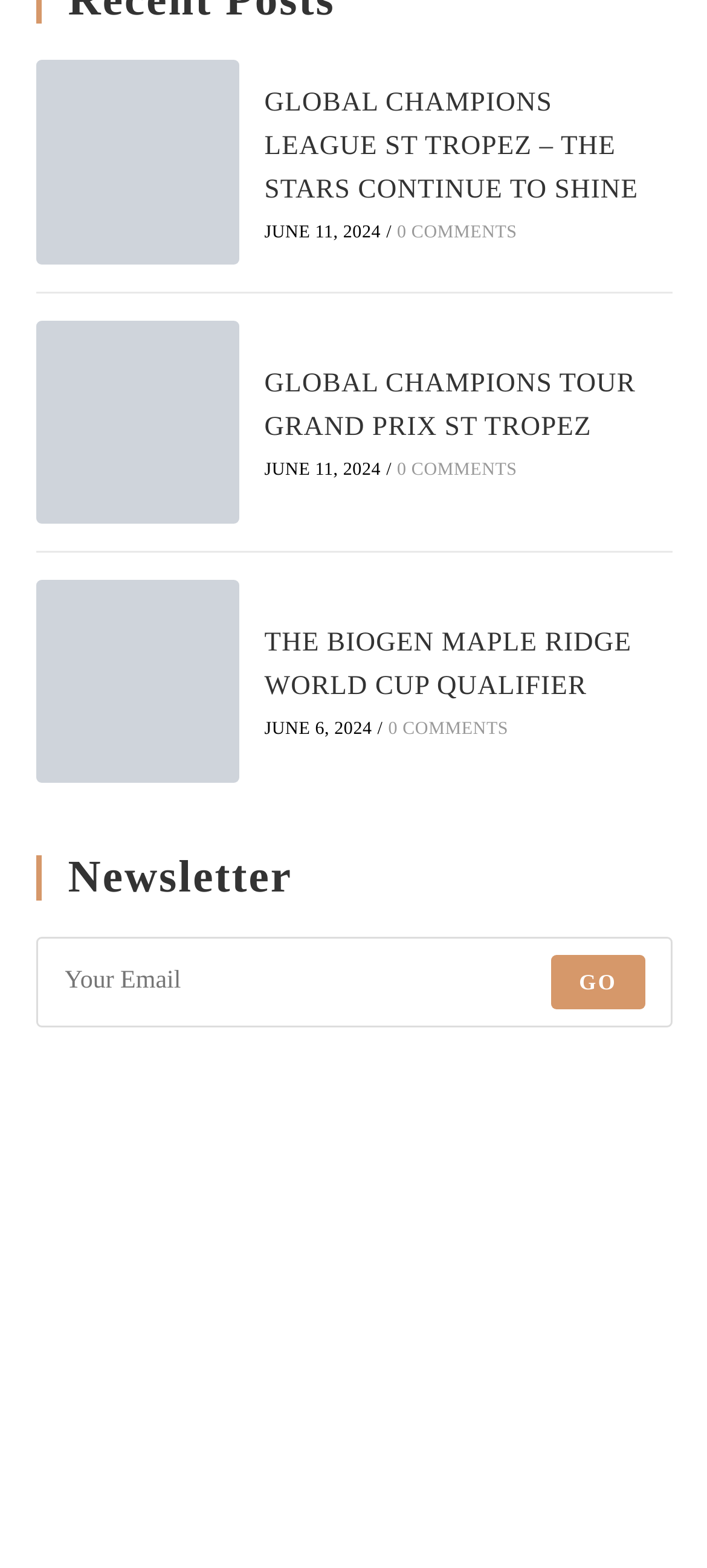Provide the bounding box coordinates of the area you need to click to execute the following instruction: "Enter email address to subscribe".

[0.05, 0.598, 0.95, 0.656]